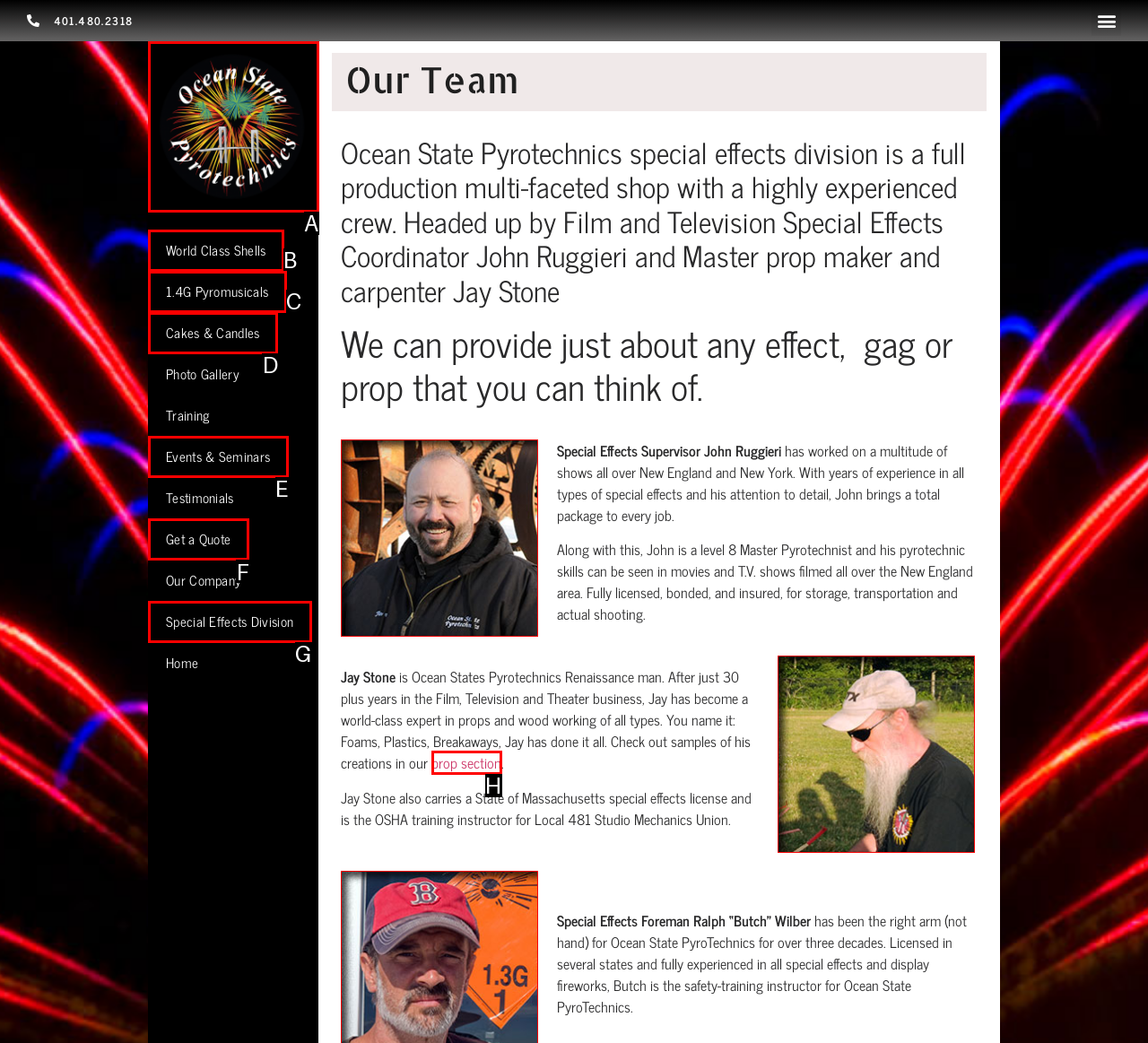Based on the choices marked in the screenshot, which letter represents the correct UI element to perform the task: Get a Quote?

F